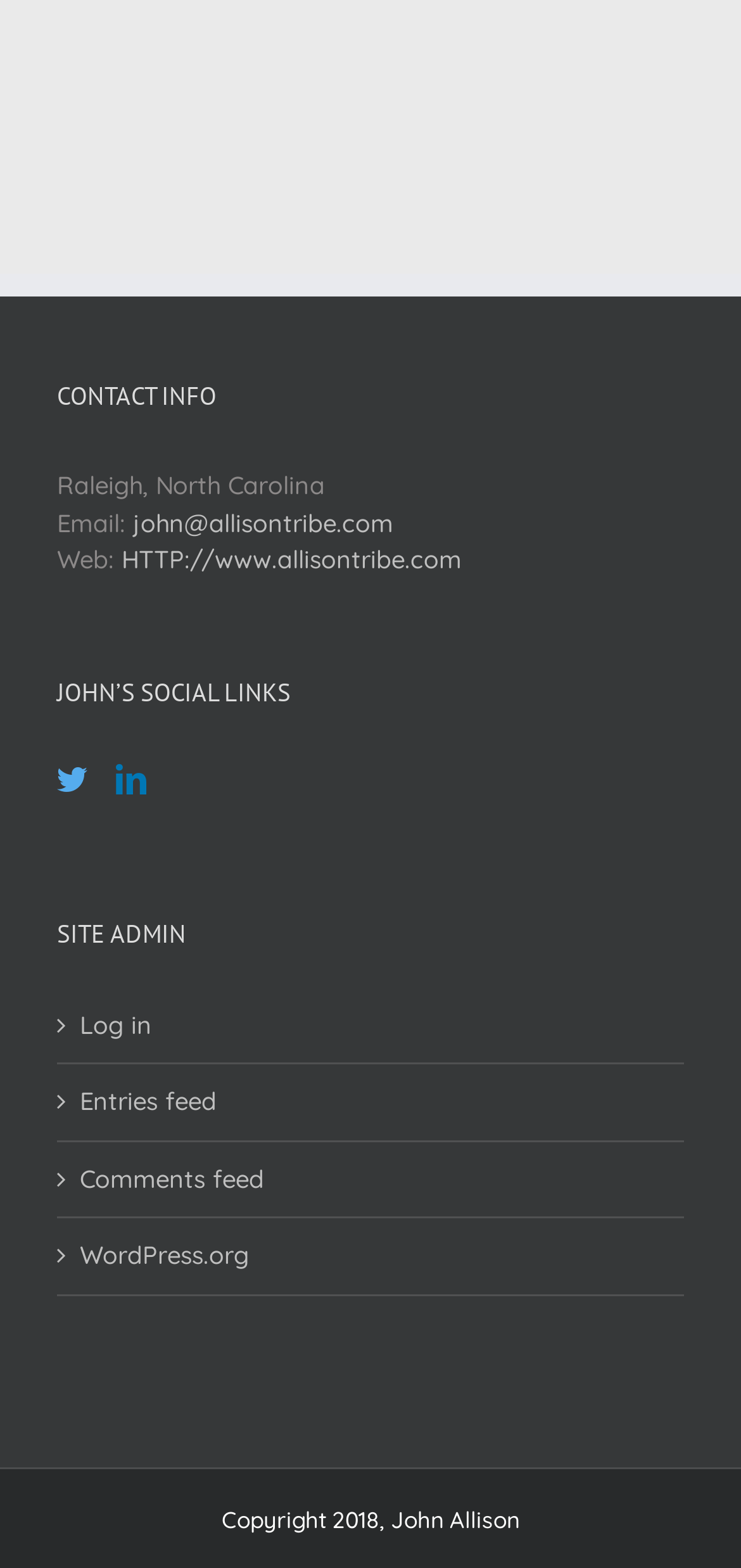Determine the bounding box coordinates of the region to click in order to accomplish the following instruction: "Visit John's website". Provide the coordinates as four float numbers between 0 and 1, specifically [left, top, right, bottom].

[0.164, 0.347, 0.623, 0.366]